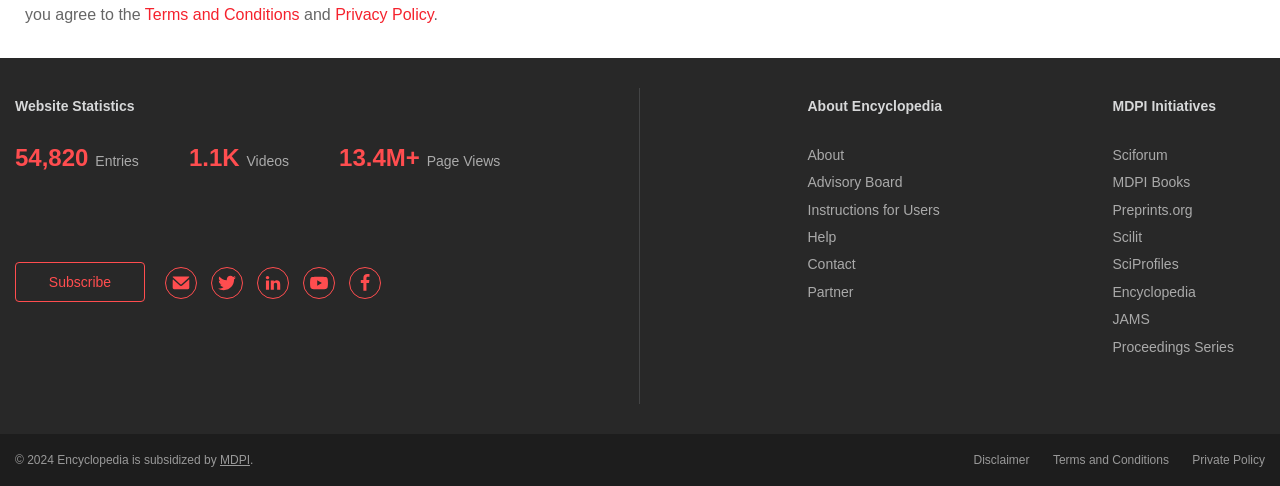Please find the bounding box for the UI element described by: "Terms and Conditions".

[0.823, 0.922, 0.913, 0.971]